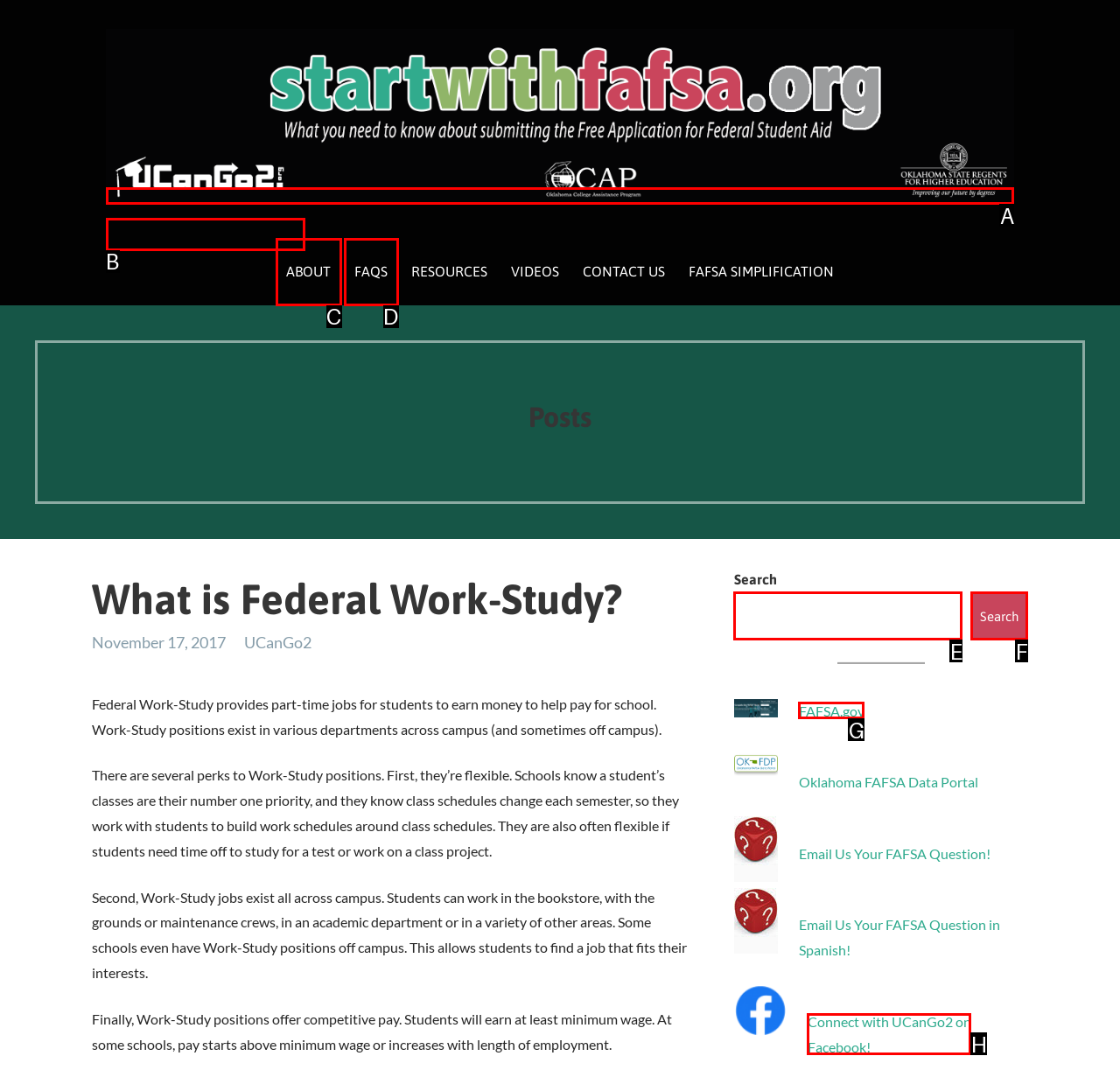Which HTML element should be clicked to complete the following task: Connect with UCanGo2 on Facebook?
Answer with the letter corresponding to the correct choice.

H